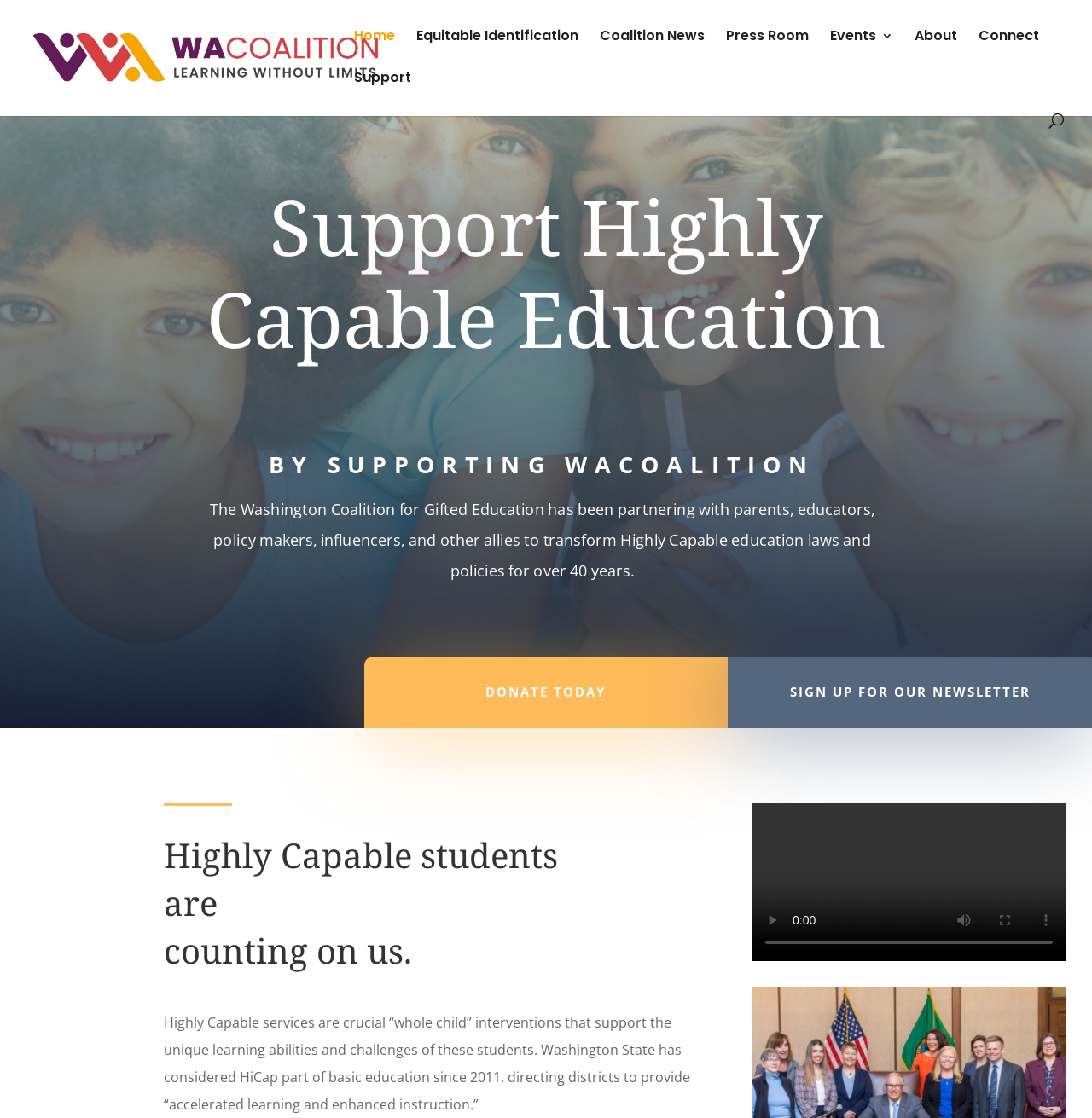Generate the text content of the main headline of the webpage.

Support Highly Capable Education